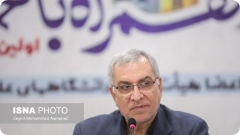Explain the image in a detailed way.

A thoughtful individual is seated at a table during a discussion, with an expression that conveys focus and contemplation. The backdrop features a stylized text in Persian, emphasizing the significance of the event. A microphone is positioned in front of him, suggesting he is engaged in dialogue or addressing an audience. This scene reflects a moment rich with communication, likely related to important social or cultural topics, underscoring the relevance of the speaker's insights in the ongoing discourse. The image is credited to ISNA, indicating it is part of a journalistic capture that aims to document significant events and discussions within the community.